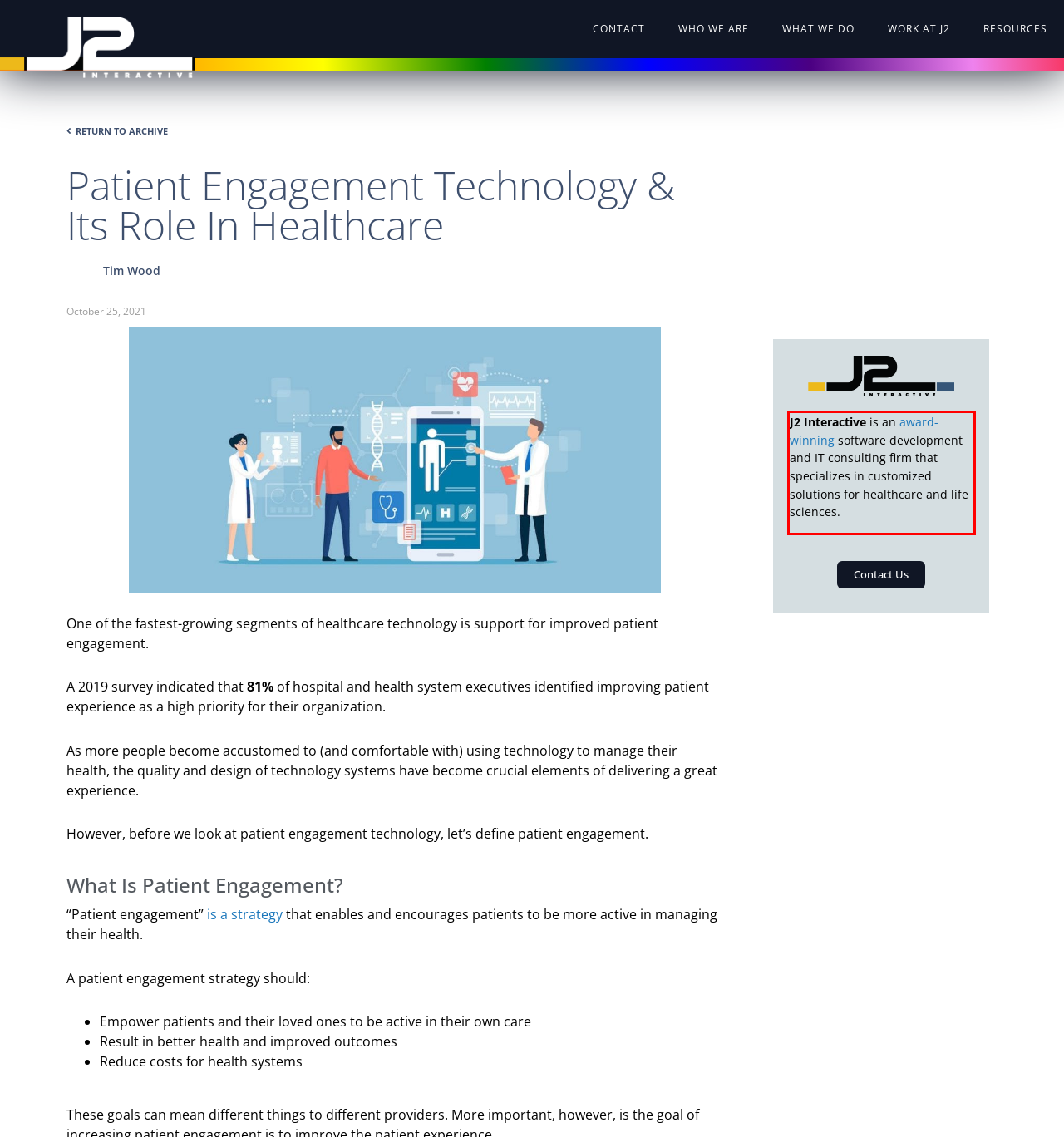Given a screenshot of a webpage, identify the red bounding box and perform OCR to recognize the text within that box.

J2 Interactive is an award-winning software development and IT consulting firm that specializes in customized solutions for healthcare and life sciences.